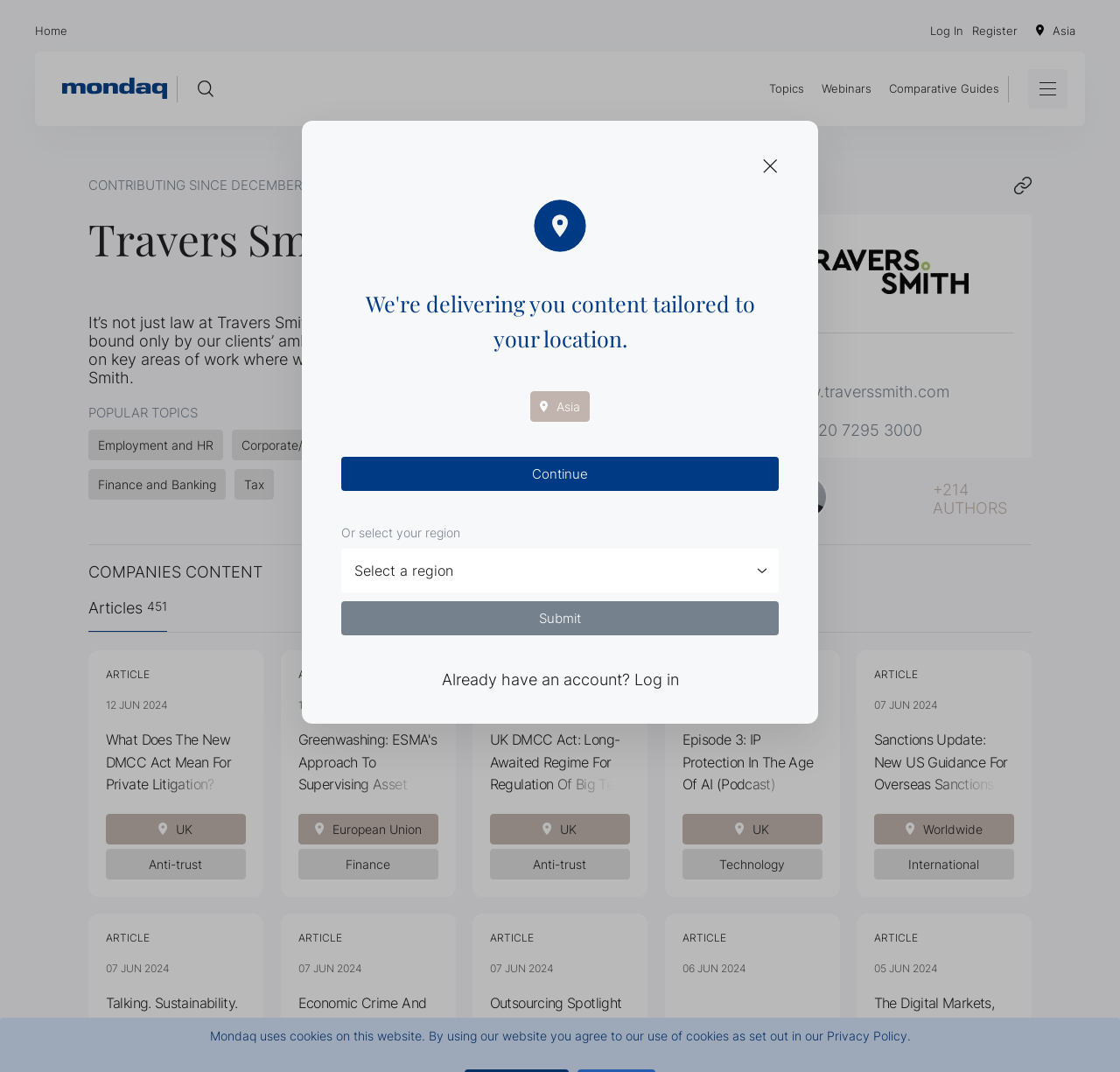Determine the bounding box coordinates of the clickable region to execute the instruction: "Click the Log In button". The coordinates should be four float numbers between 0 and 1, denoted as [left, top, right, bottom].

[0.83, 0.022, 0.86, 0.035]